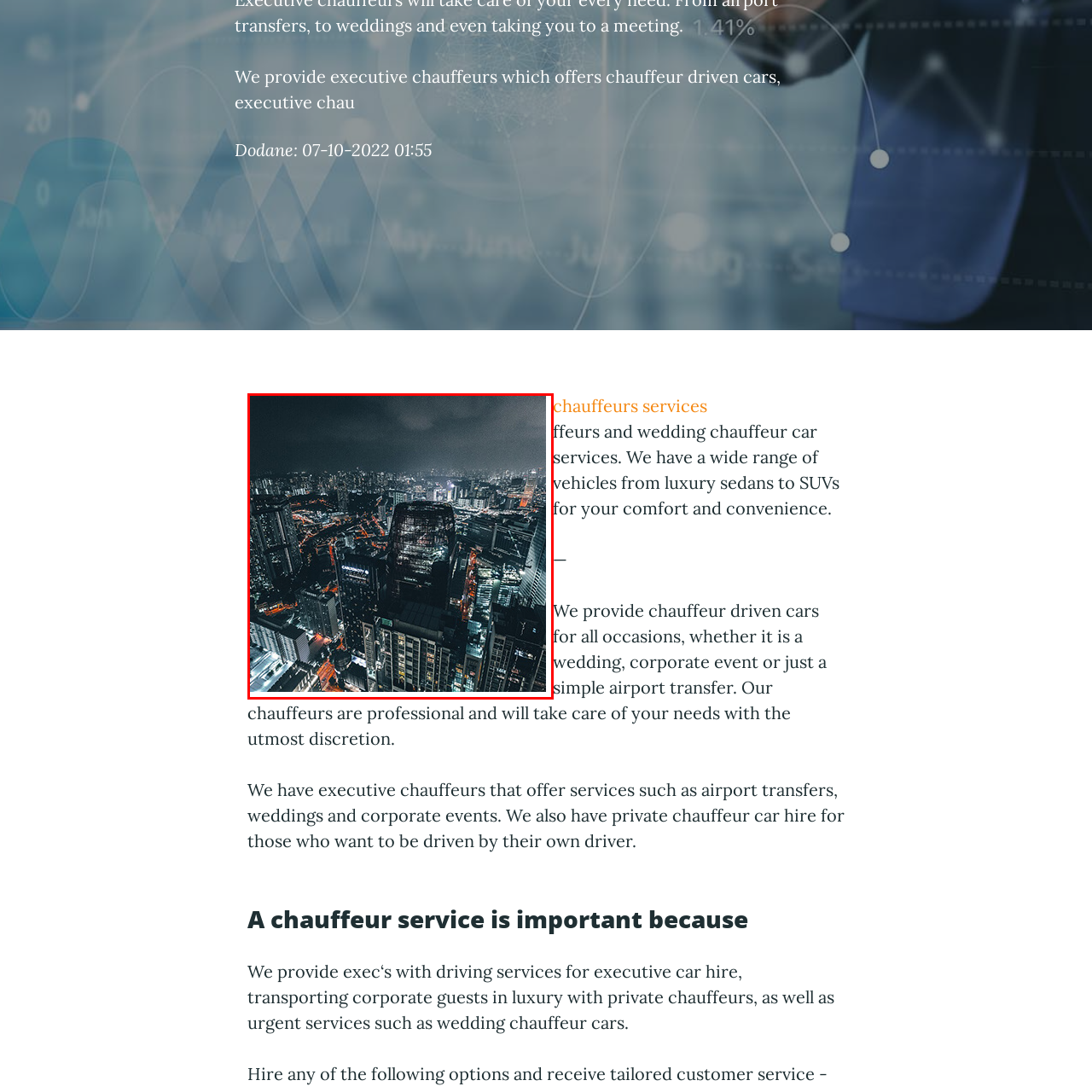Analyze the content inside the red box, What is the style of the prominent building? Provide a short answer using a single word or phrase.

Modern